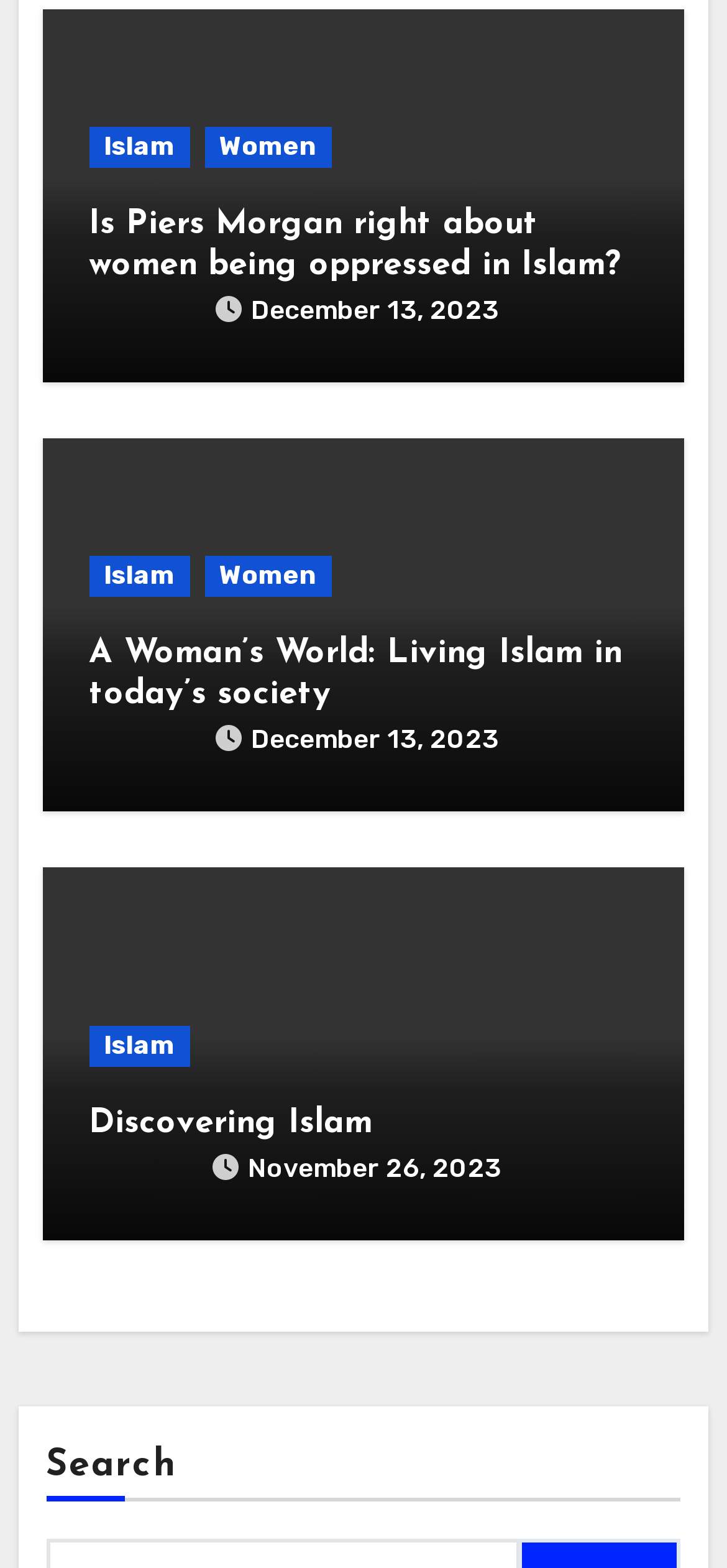Identify the bounding box coordinates necessary to click and complete the given instruction: "read the article about Piers Morgan's opinion on women in Islam".

[0.122, 0.131, 0.878, 0.183]